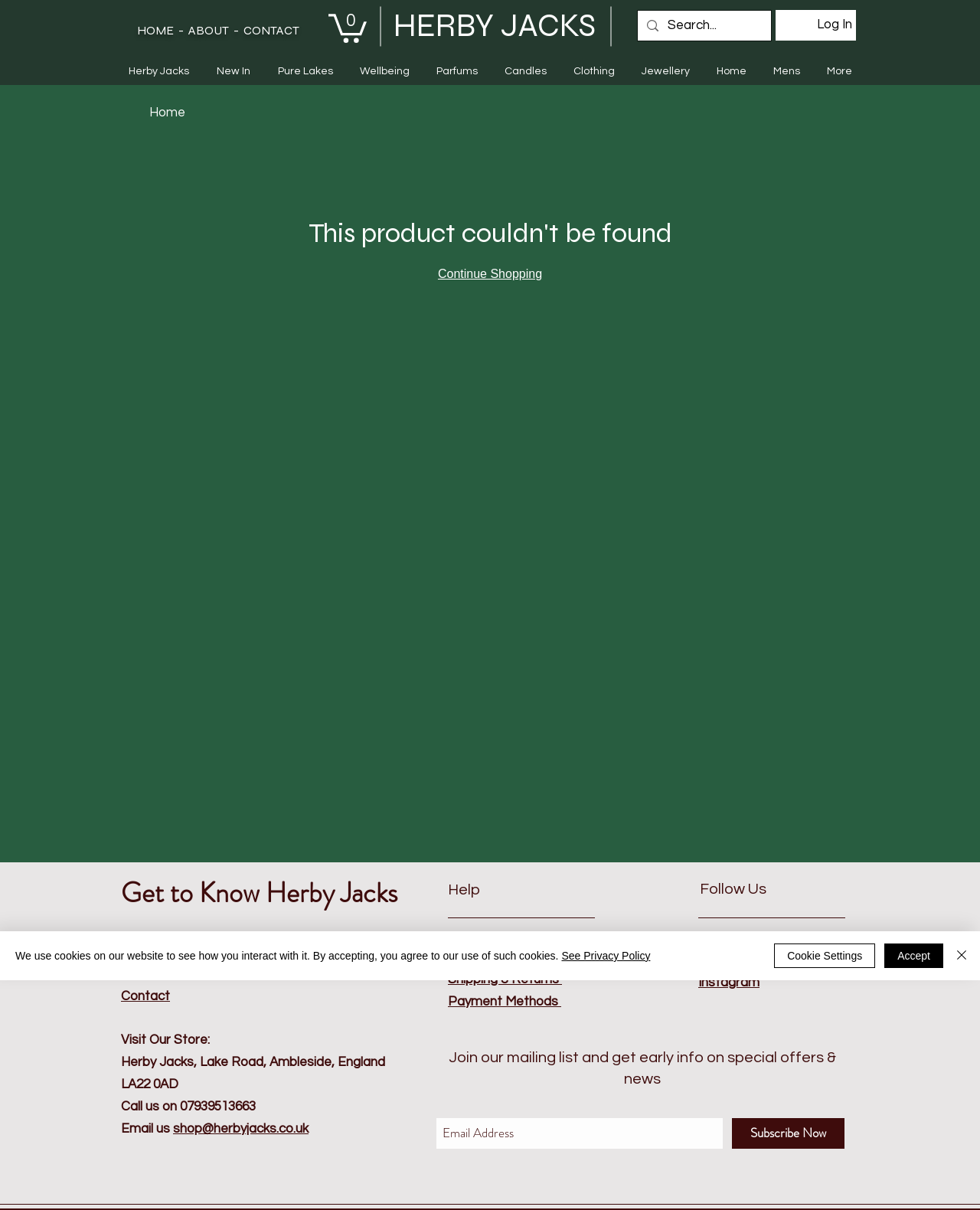Using the description "aria-label="Email Address" name="email" placeholder="Email Address"", predict the bounding box of the relevant HTML element.

[0.445, 0.924, 0.738, 0.949]